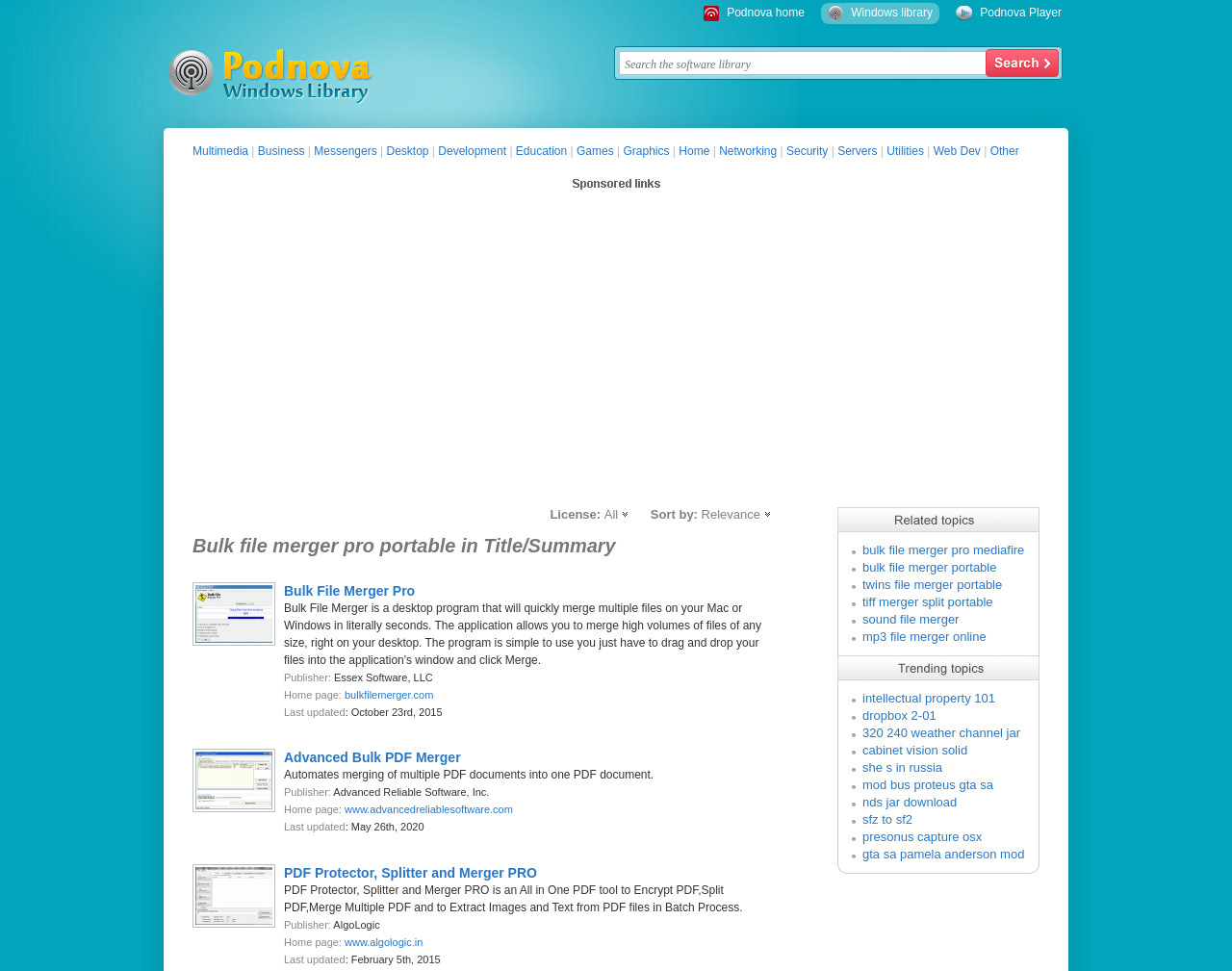What is the main heading displayed on the webpage? Please provide the text.

Bulk file merger pro portable in Title/Summary